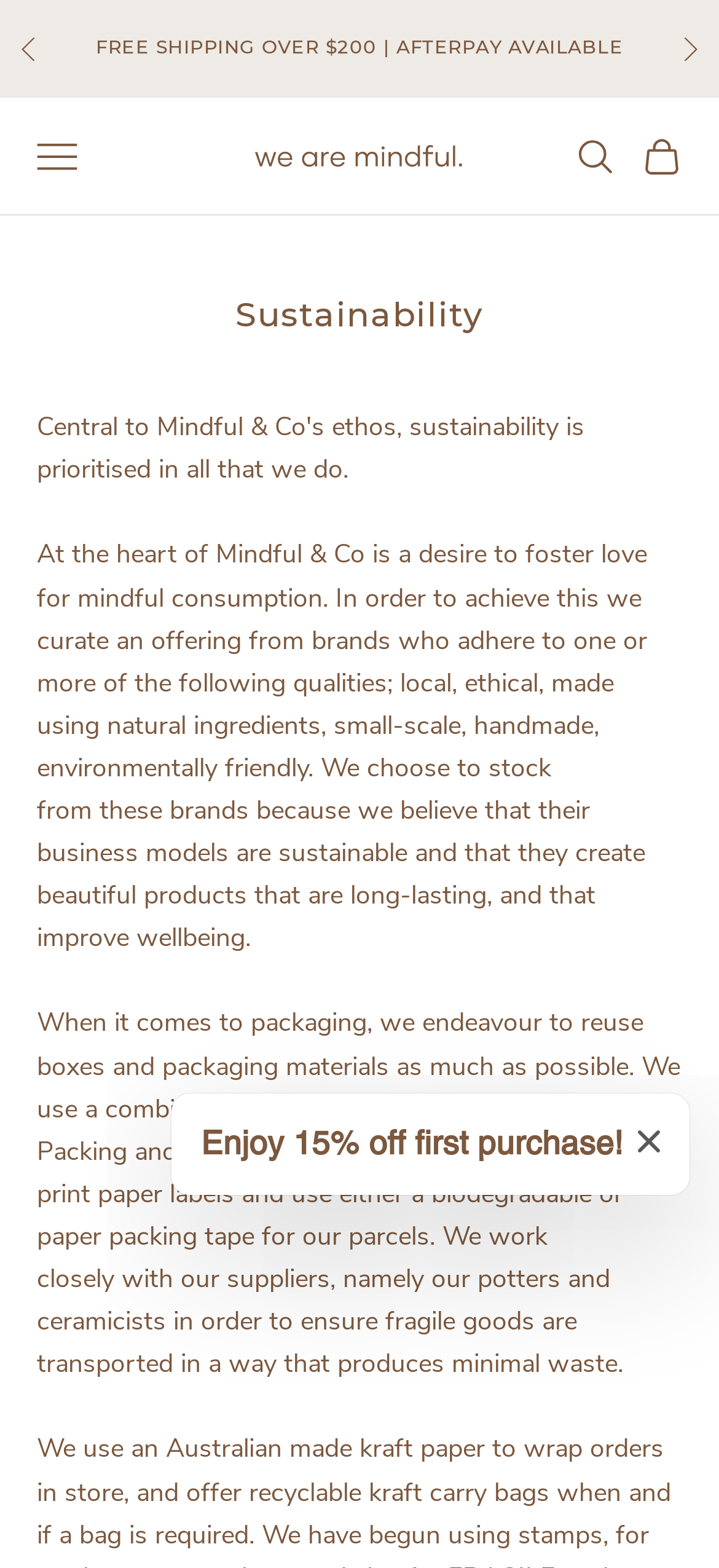Please predict the bounding box coordinates of the element's region where a click is necessary to complete the following instruction: "Open the navigation menu". The coordinates should be represented by four float numbers between 0 and 1, i.e., [left, top, right, bottom].

[0.051, 0.087, 0.108, 0.113]